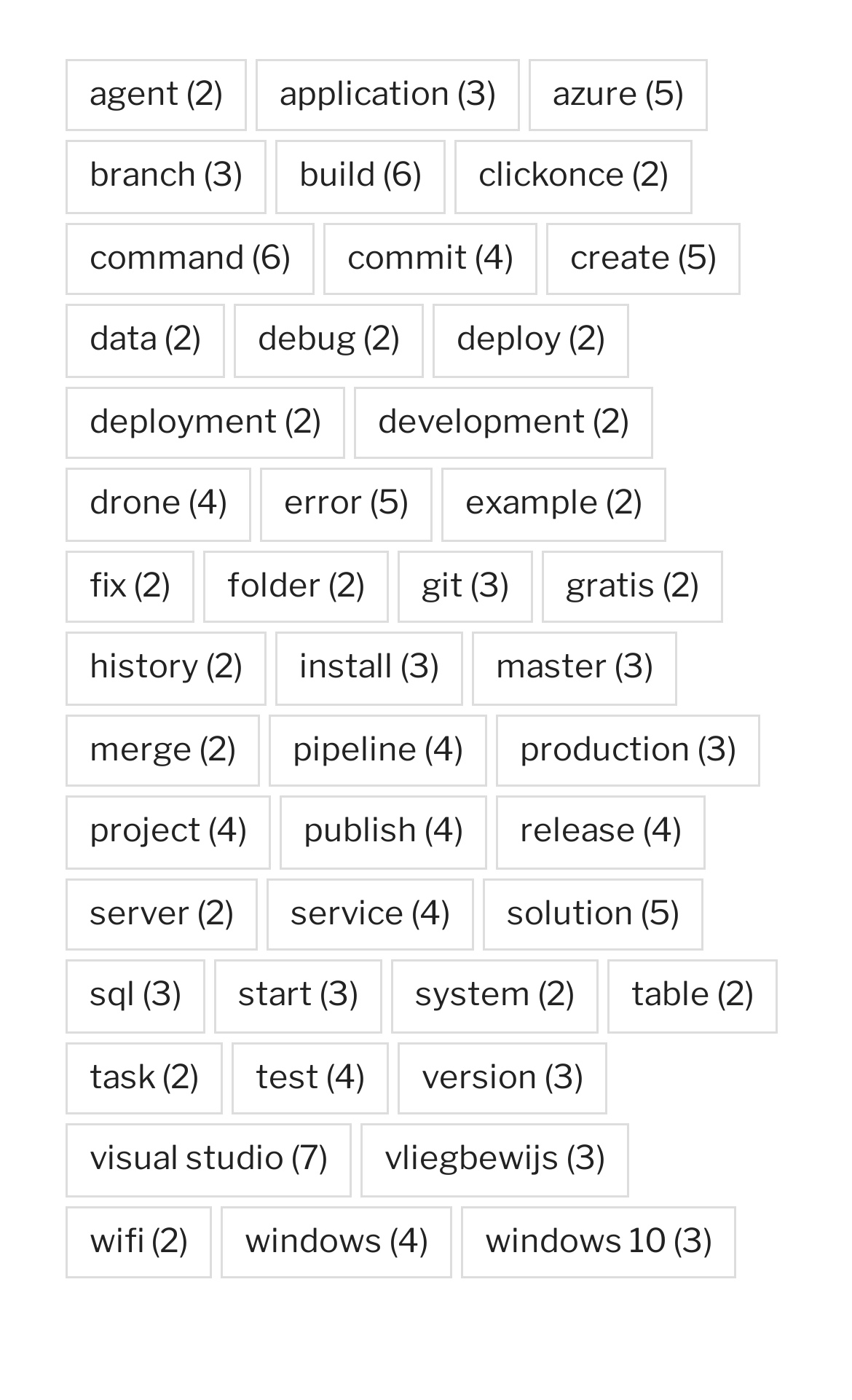Please specify the bounding box coordinates of the element that should be clicked to execute the given instruction: 'click on agent'. Ensure the coordinates are four float numbers between 0 and 1, expressed as [left, top, right, bottom].

[0.077, 0.042, 0.29, 0.094]